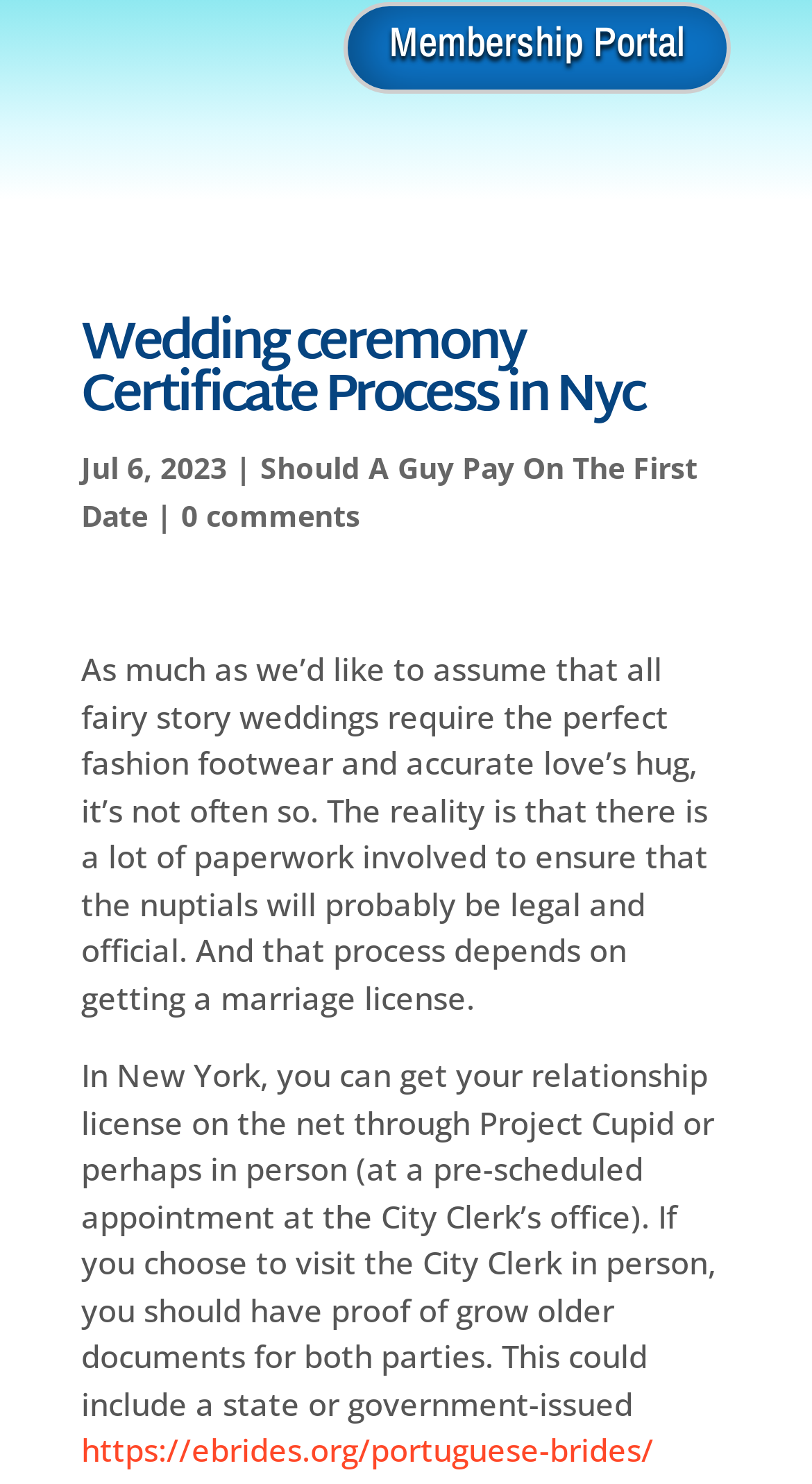Find the bounding box coordinates for the UI element that matches this description: "https://ebrides.org/portuguese-brides/".

[0.1, 0.963, 0.805, 0.991]